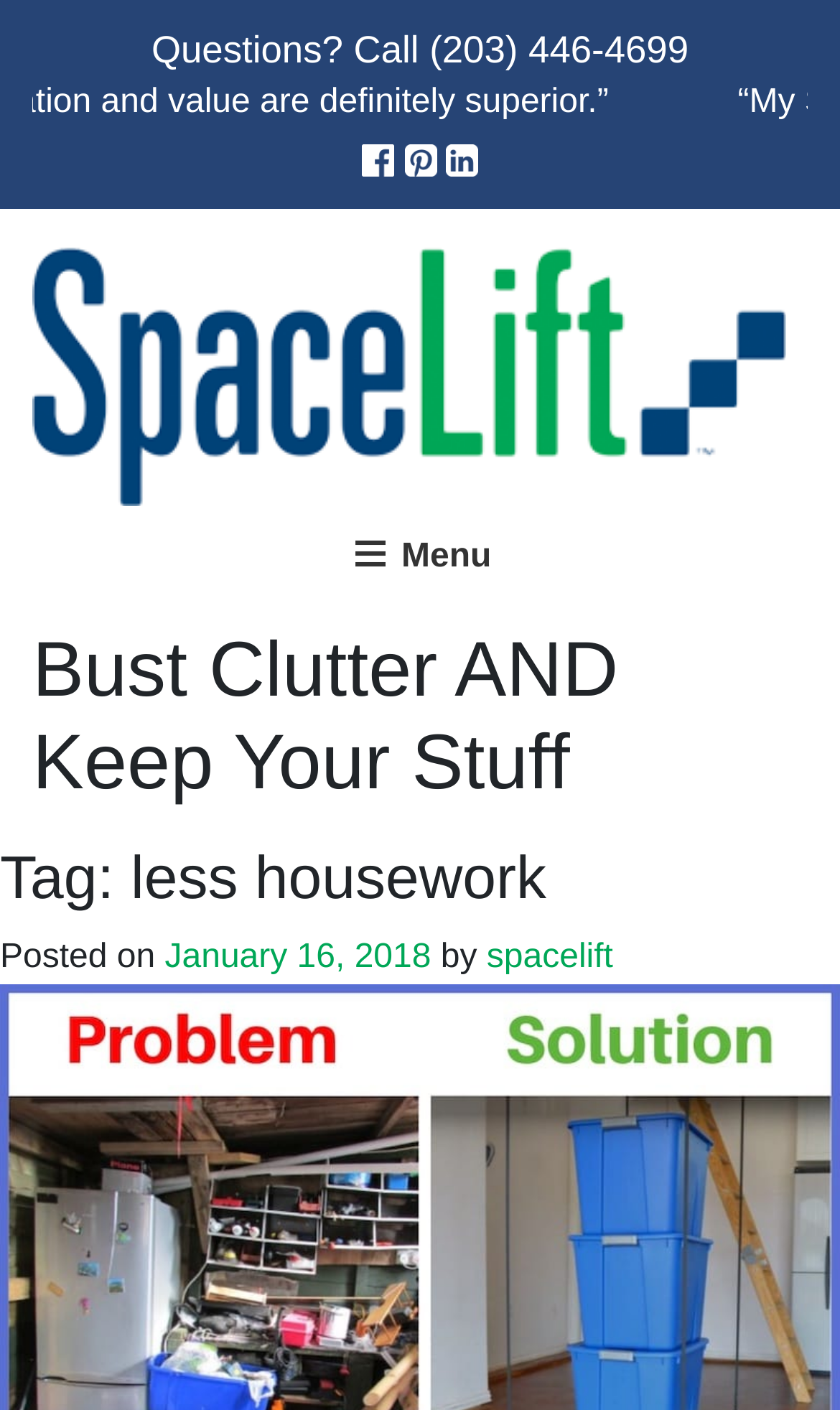What is the tag of the current page?
Using the visual information from the image, give a one-word or short-phrase answer.

less housework